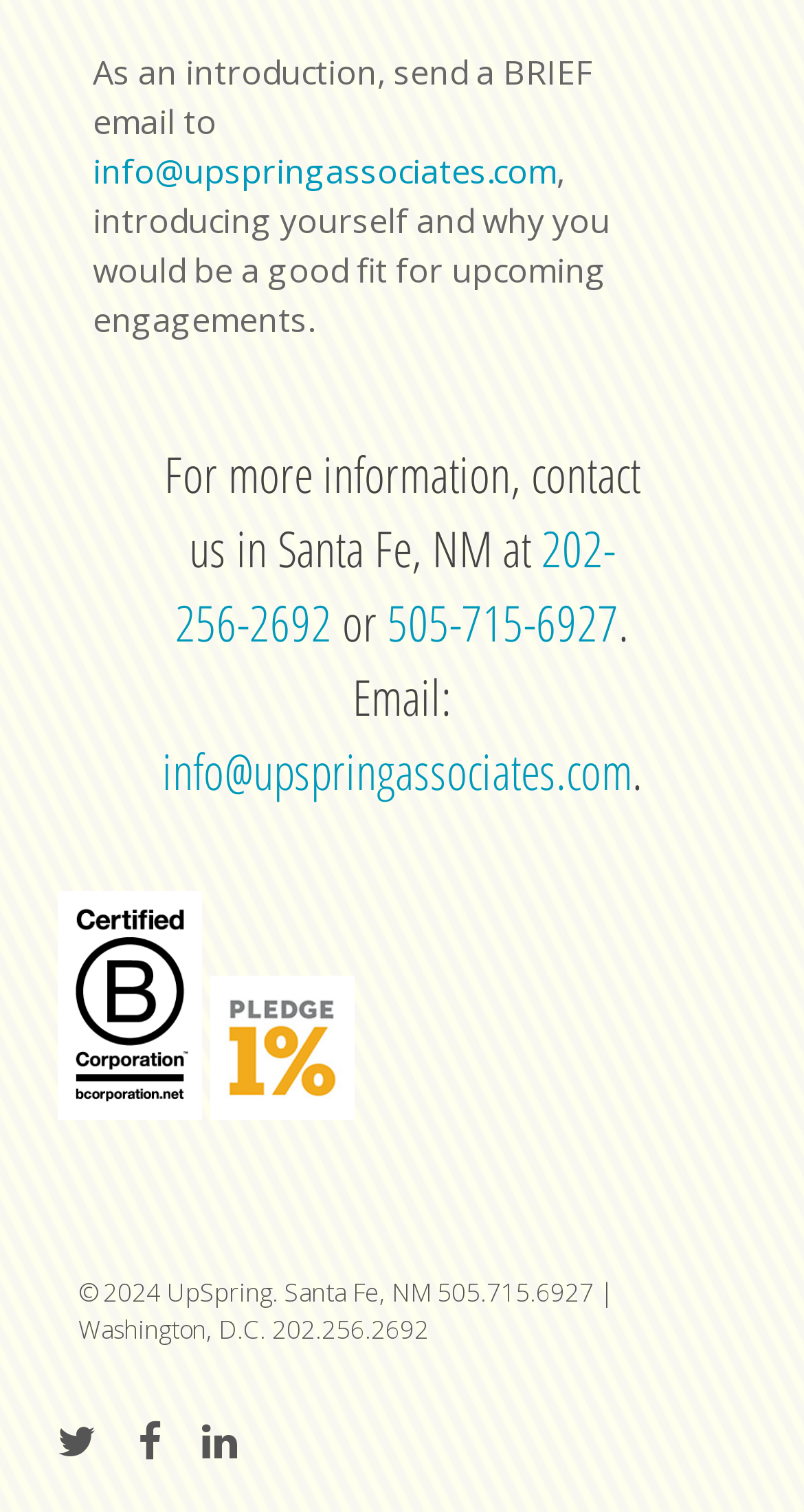What is the copyright year of the webpage?
Please answer using one word or phrase, based on the screenshot.

2024